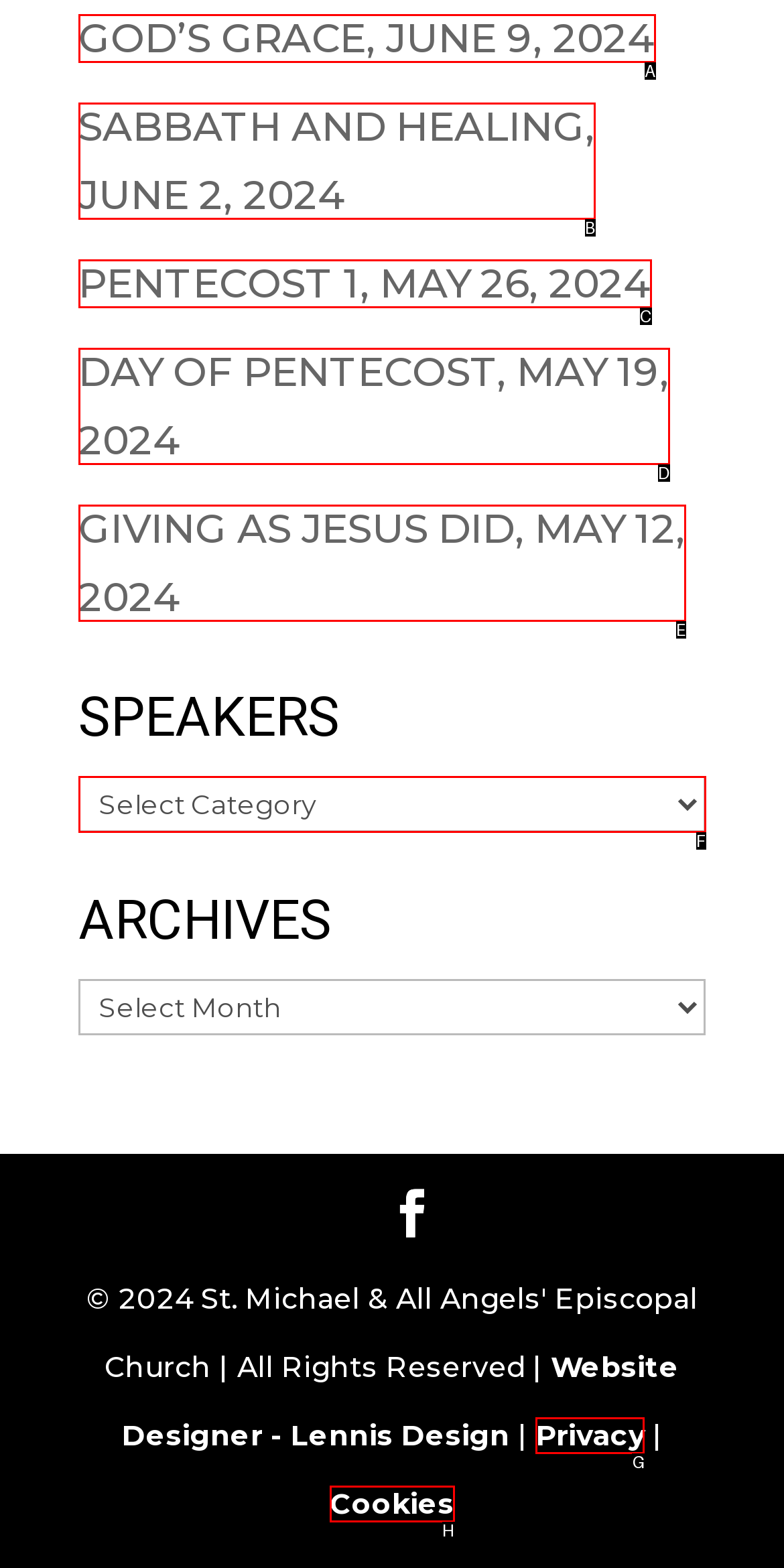Select the appropriate option that fits: Cookies
Reply with the letter of the correct choice.

H